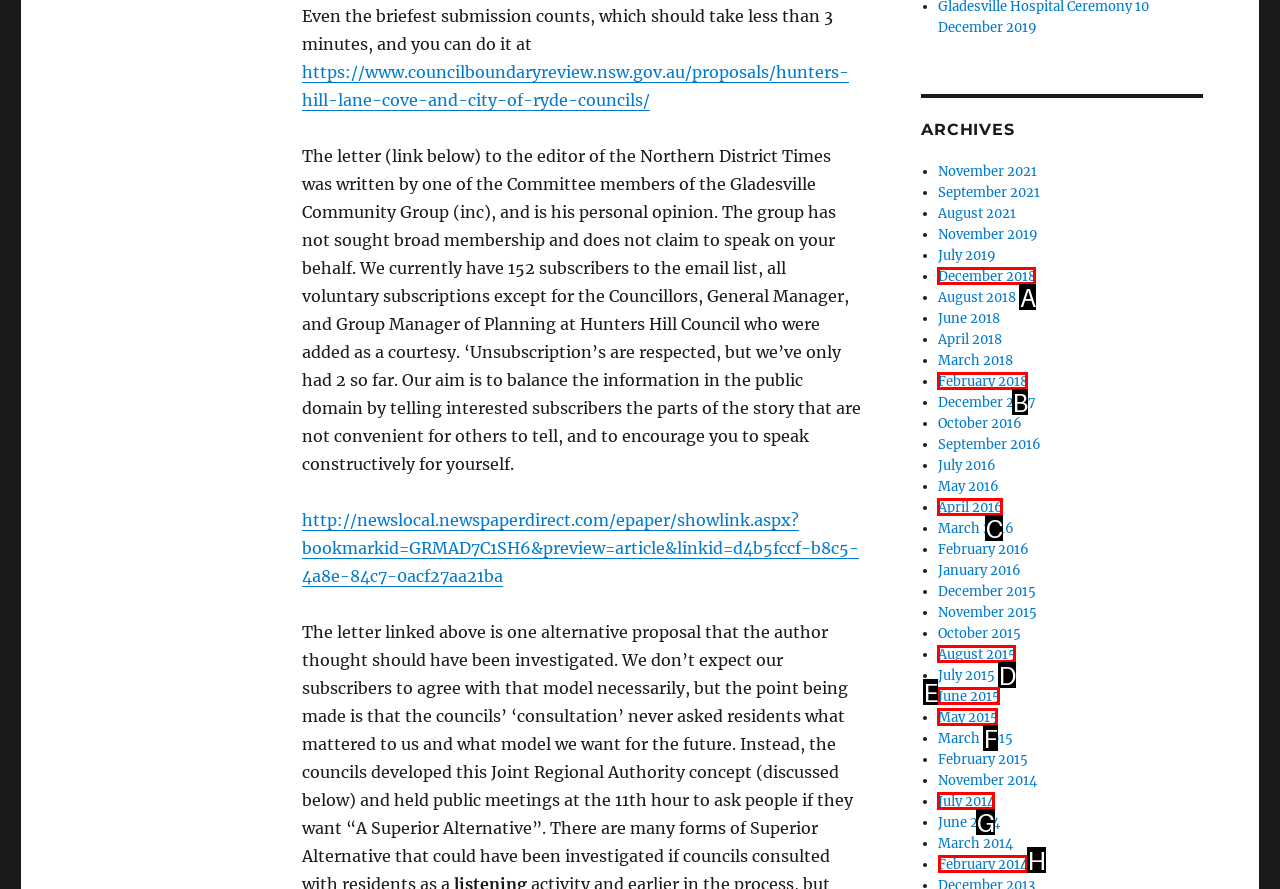Determine the HTML element to be clicked to complete the task: Explore archives from February 2014. Answer by giving the letter of the selected option.

H